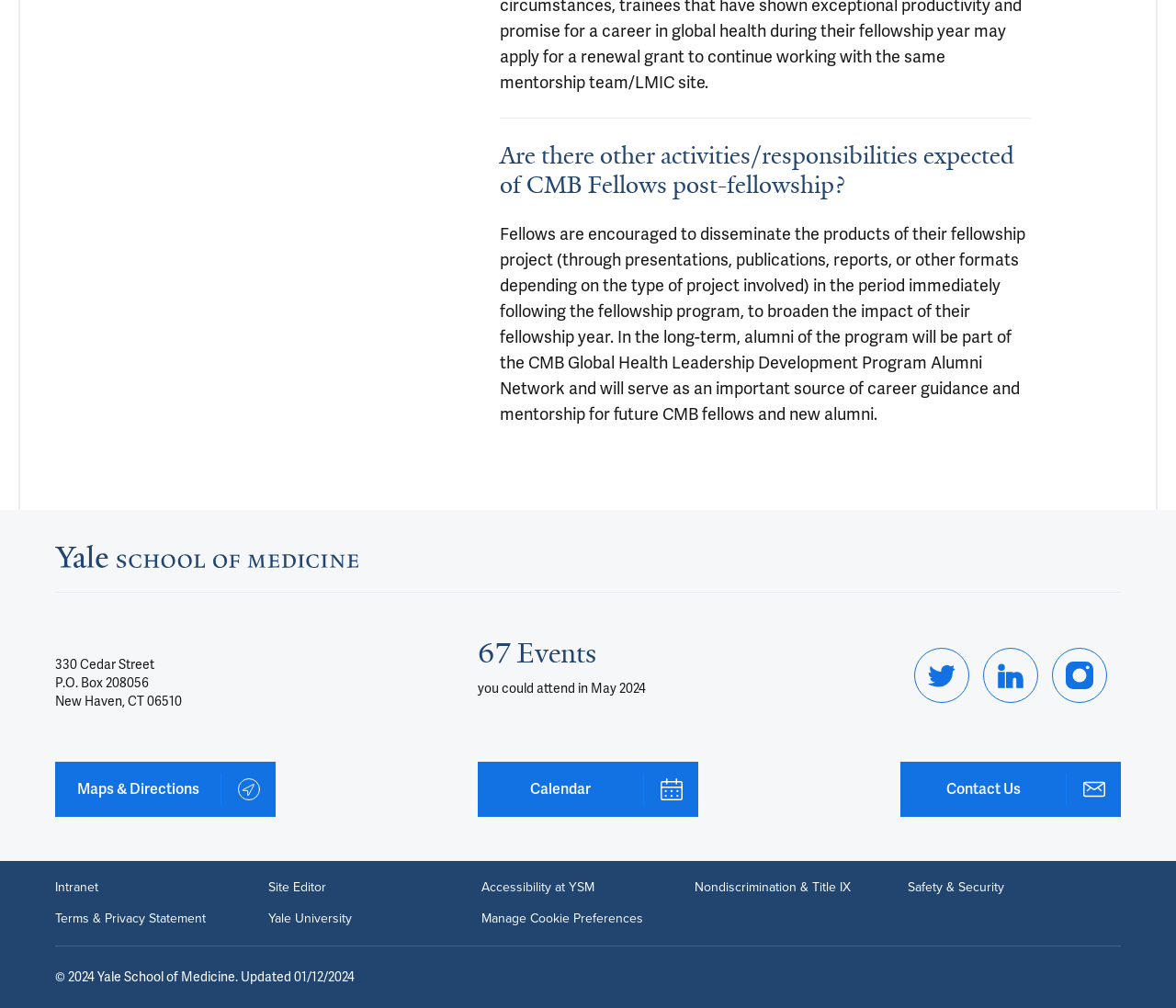Can you find the bounding box coordinates for the UI element given this description: "aria-label="instagram""? Provide the coordinates as four float numbers between 0 and 1: [left, top, right, bottom].

[0.895, 0.643, 0.941, 0.697]